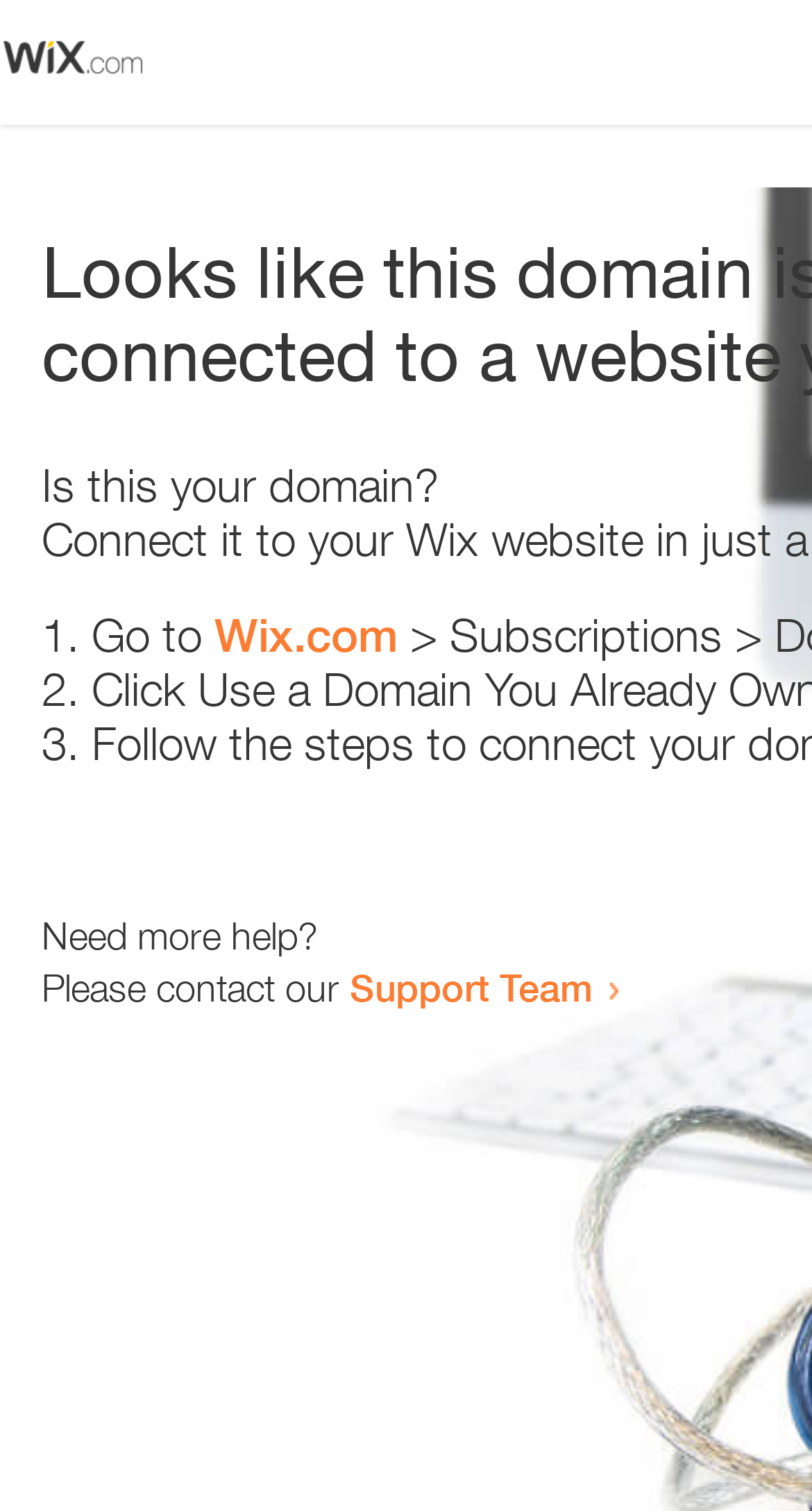Locate the primary heading on the webpage and return its text.

Looks like this domain isn't
connected to a website yet